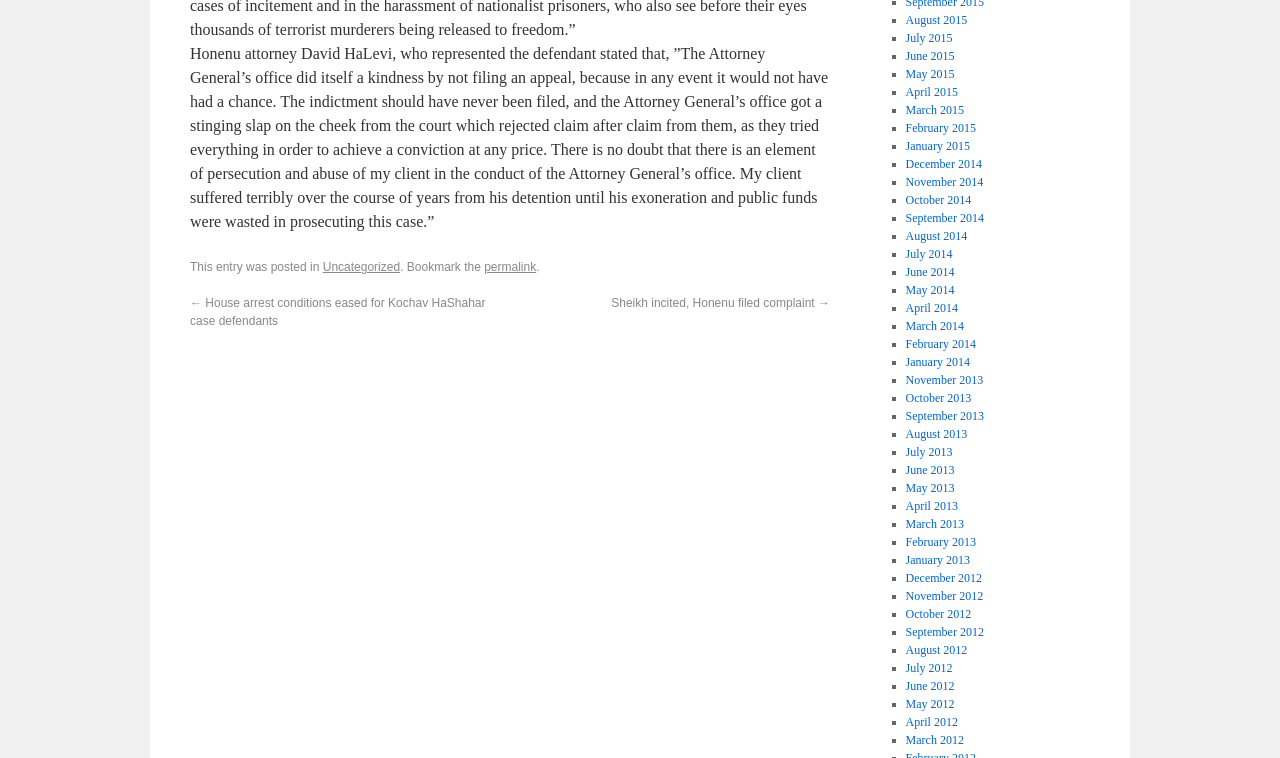Respond to the question below with a single word or phrase:
What is the date range of the archives?

2012-2015